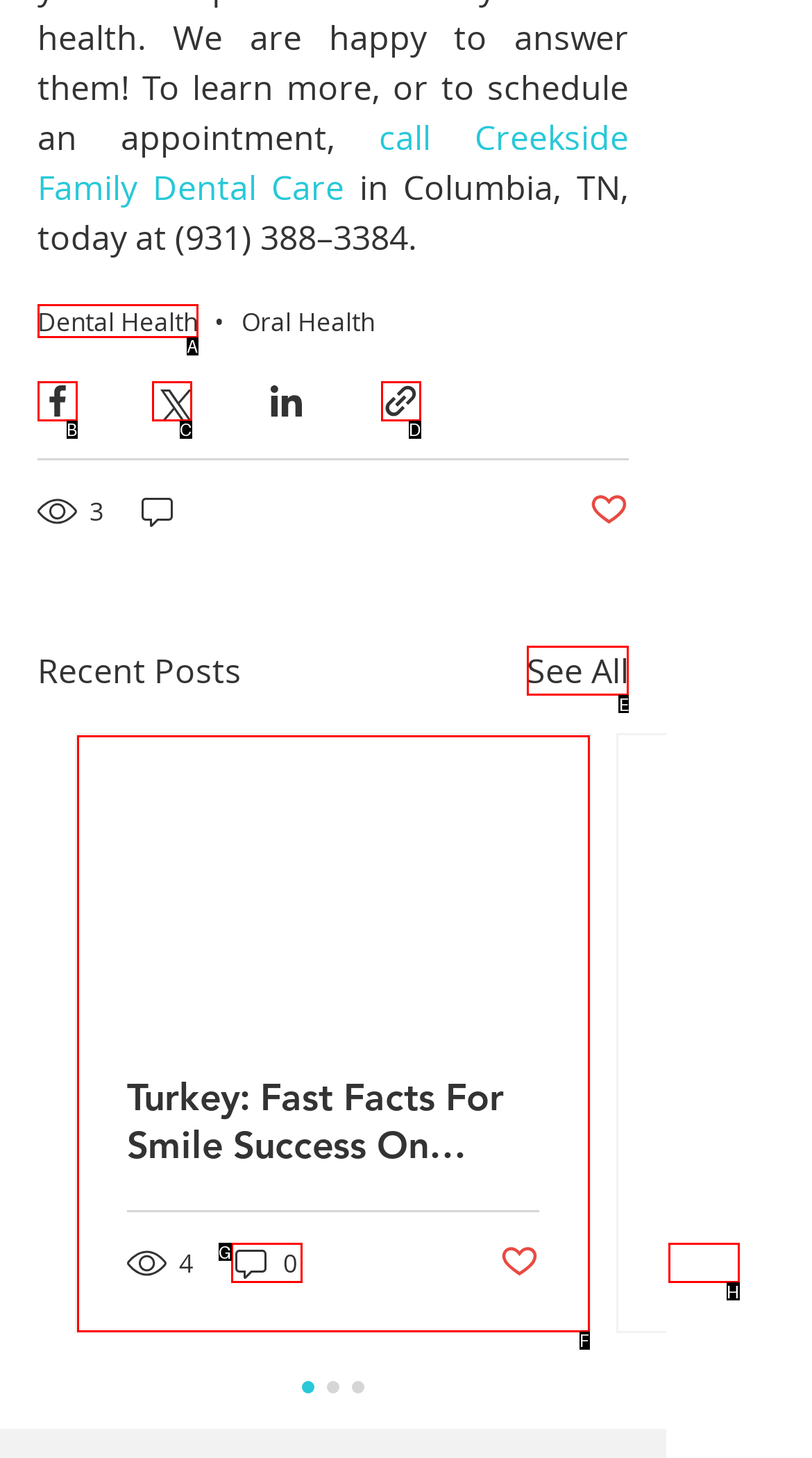Determine the letter of the UI element that you need to click to perform the task: See all recent posts.
Provide your answer with the appropriate option's letter.

E